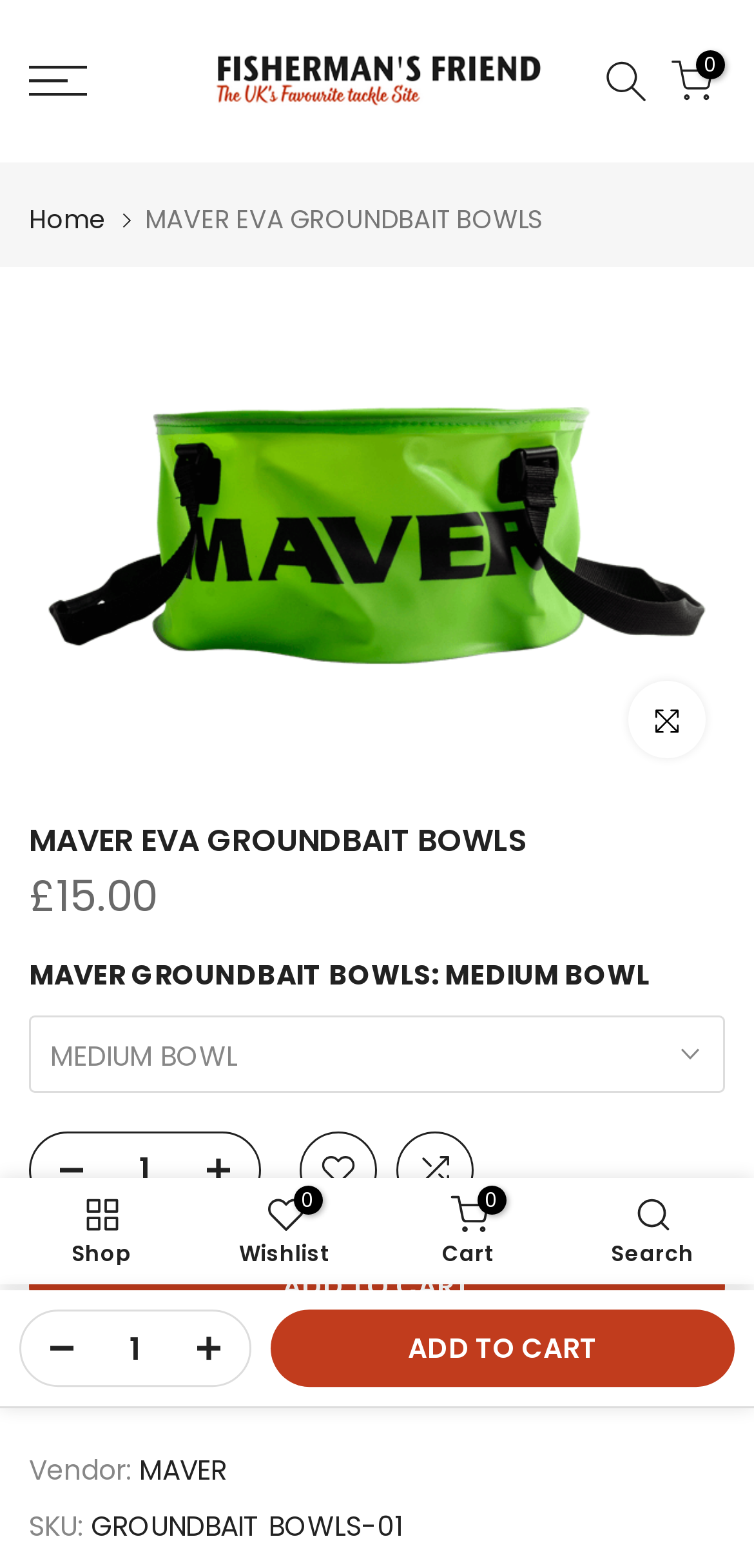Show the bounding box coordinates for the HTML element described as: "Bryan".

None